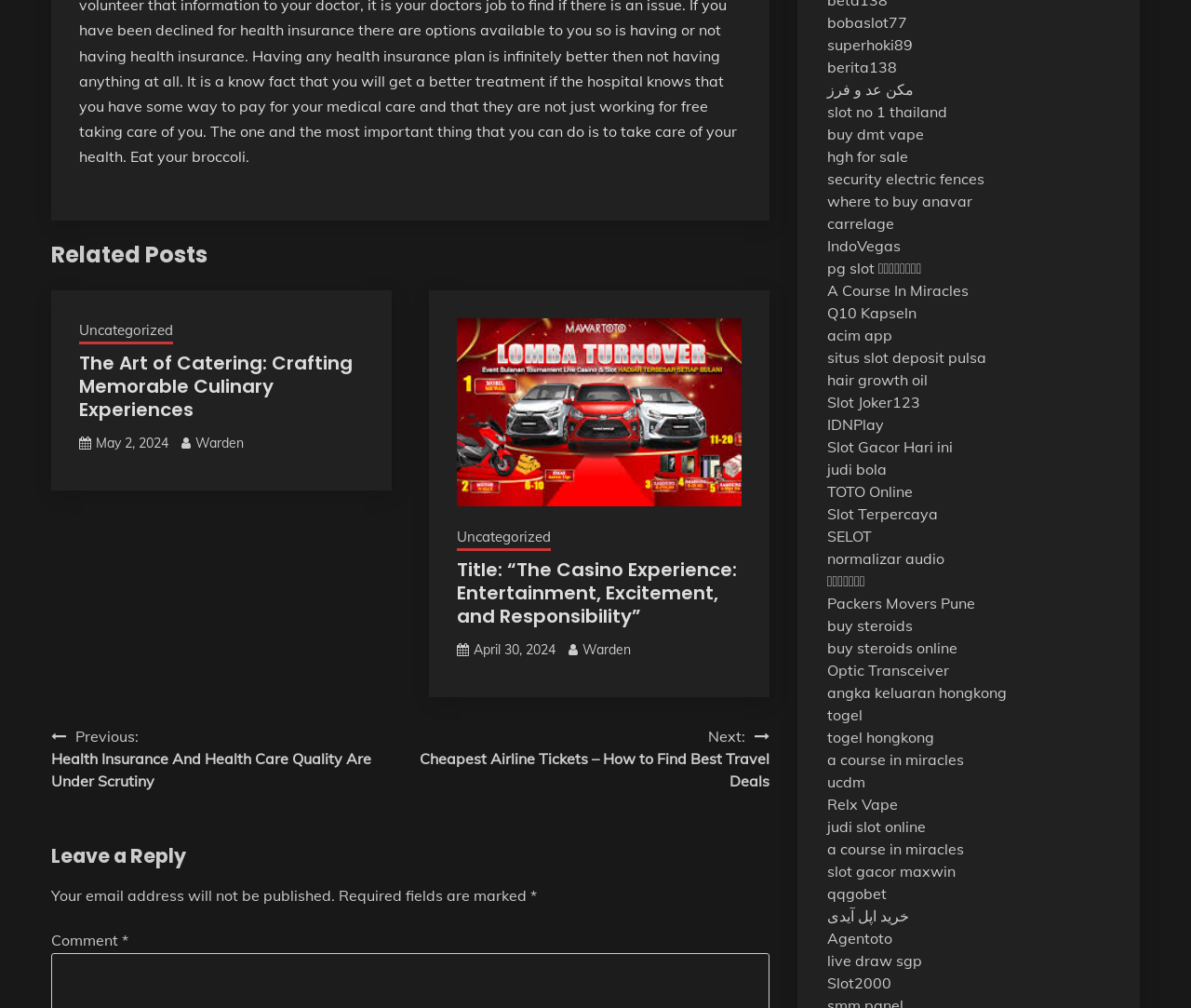Specify the bounding box coordinates of the region I need to click to perform the following instruction: "Fill in the 'First Name' input field". The coordinates must be four float numbers in the range of 0 to 1, i.e., [left, top, right, bottom].

None